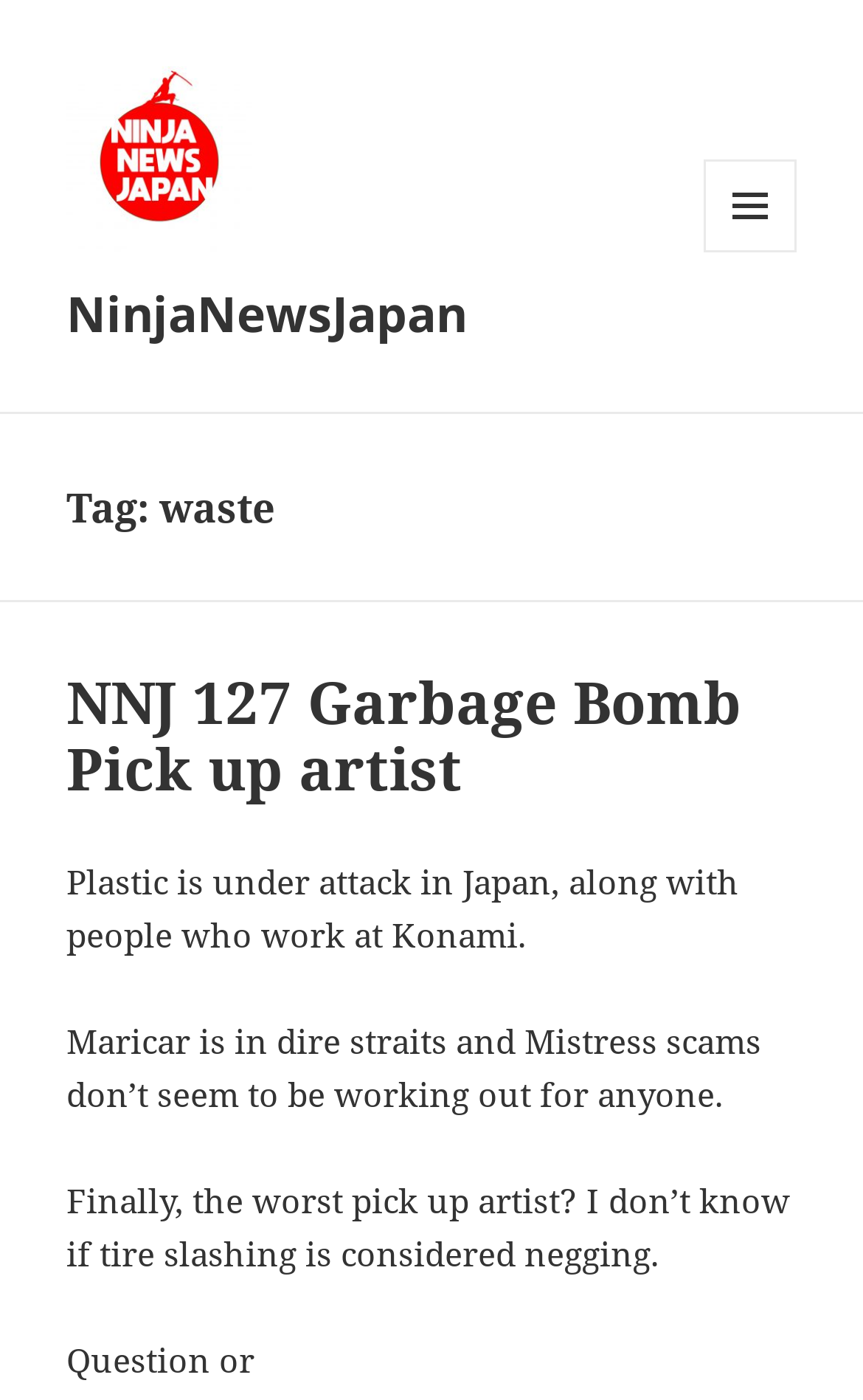What is the topic of the current article?
Could you give a comprehensive explanation in response to this question?

The topic of the current article can be determined by looking at the heading 'Tag: waste' which is a subheading under the main header. This suggests that the article is related to the topic of waste.